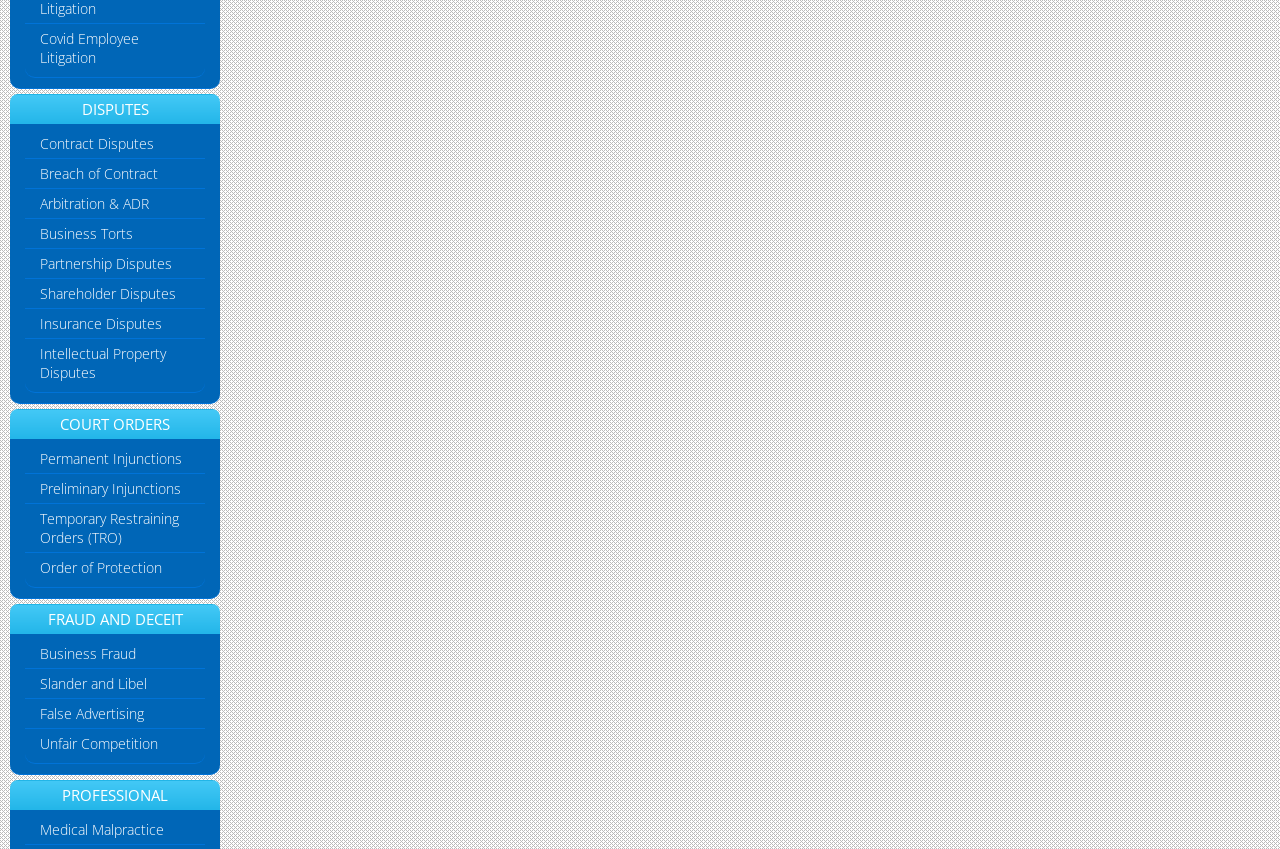Please identify the bounding box coordinates of the element's region that needs to be clicked to fulfill the following instruction: "Click on Covid Employee Litigation". The bounding box coordinates should consist of four float numbers between 0 and 1, i.e., [left, top, right, bottom].

[0.031, 0.035, 0.109, 0.079]